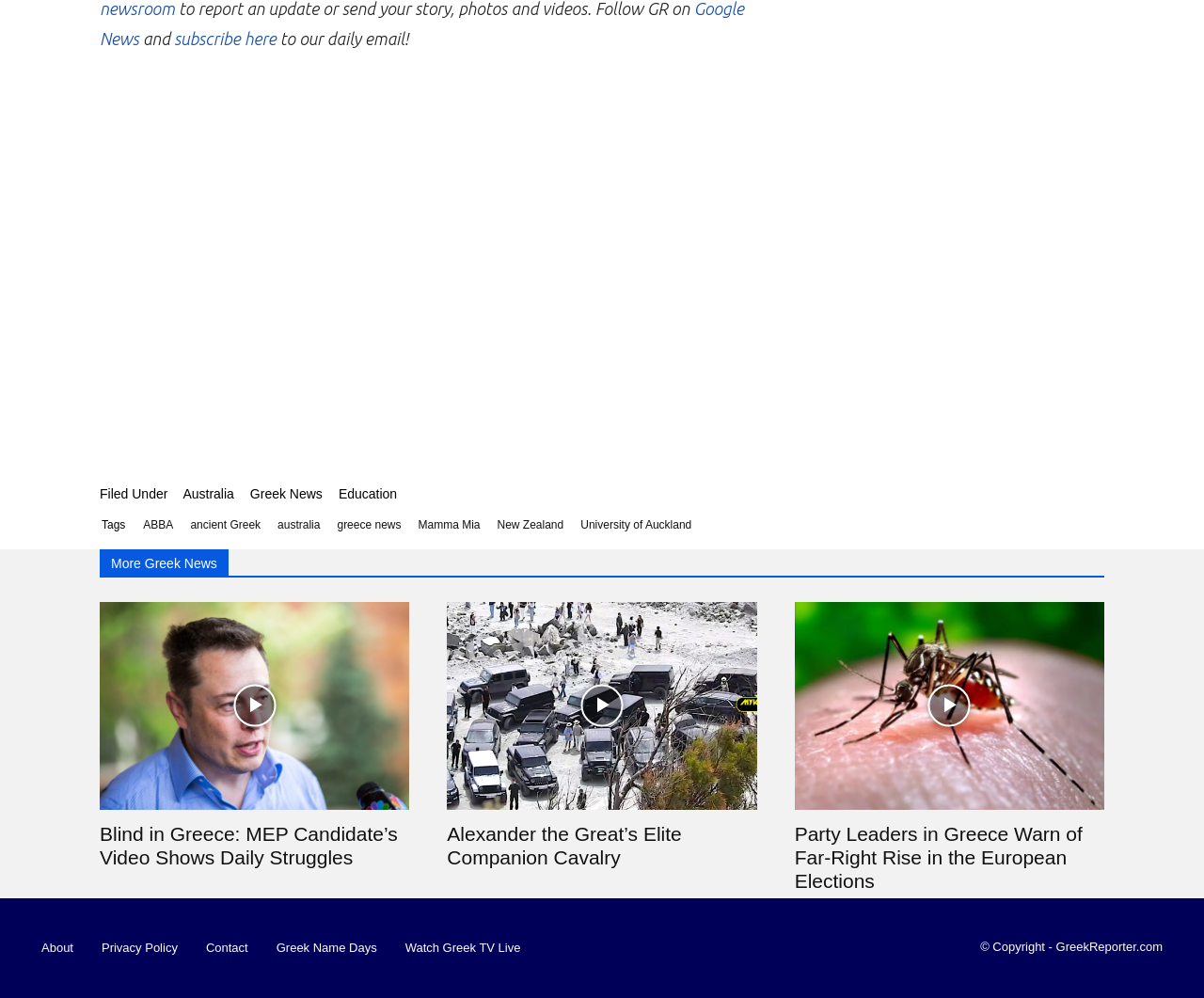Please find the bounding box coordinates of the element that needs to be clicked to perform the following instruction: "Subscribe to daily email". The bounding box coordinates should be four float numbers between 0 and 1, represented as [left, top, right, bottom].

[0.145, 0.029, 0.233, 0.048]